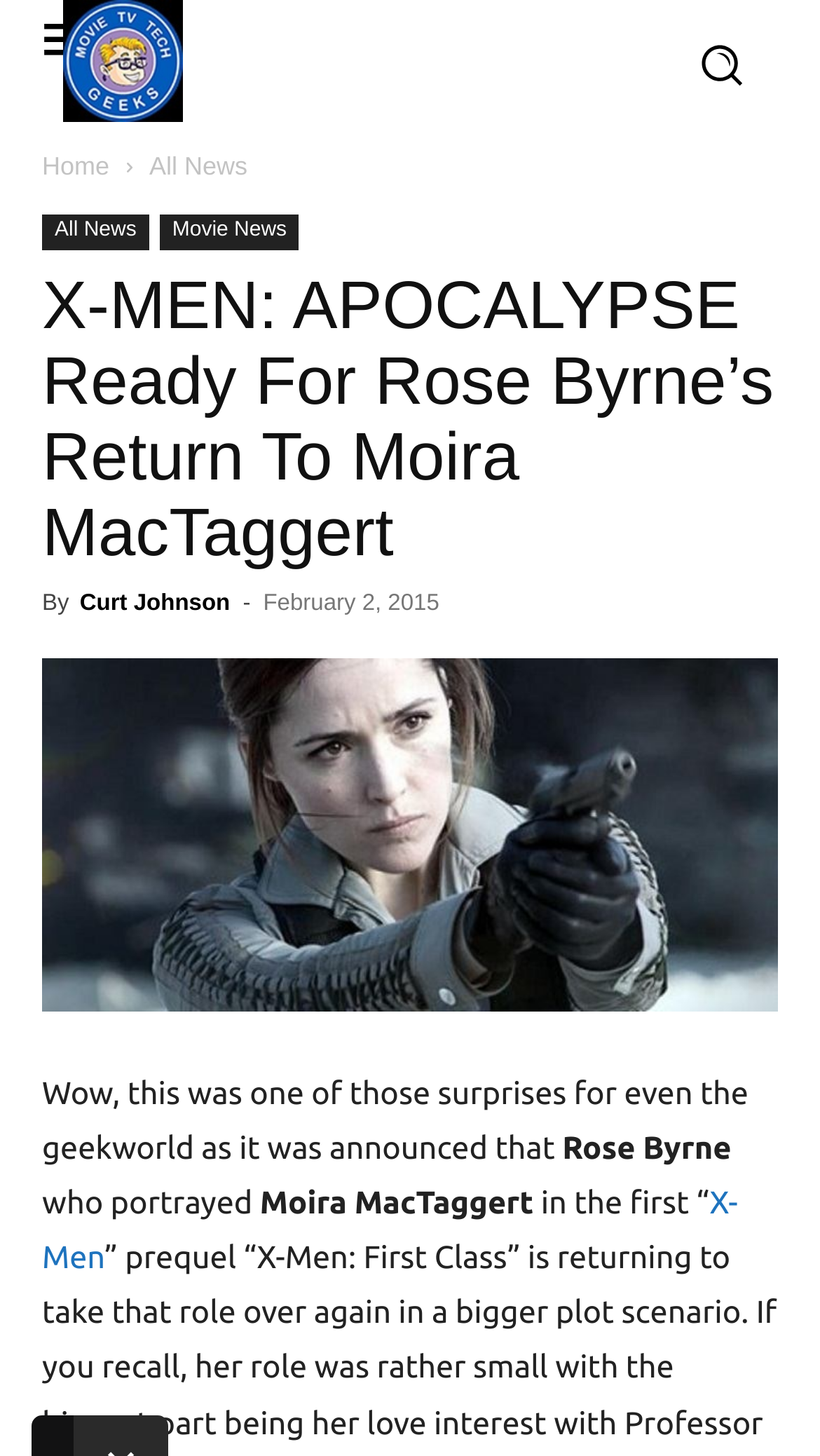Please find the bounding box for the UI element described by: "All News".

[0.051, 0.147, 0.182, 0.172]